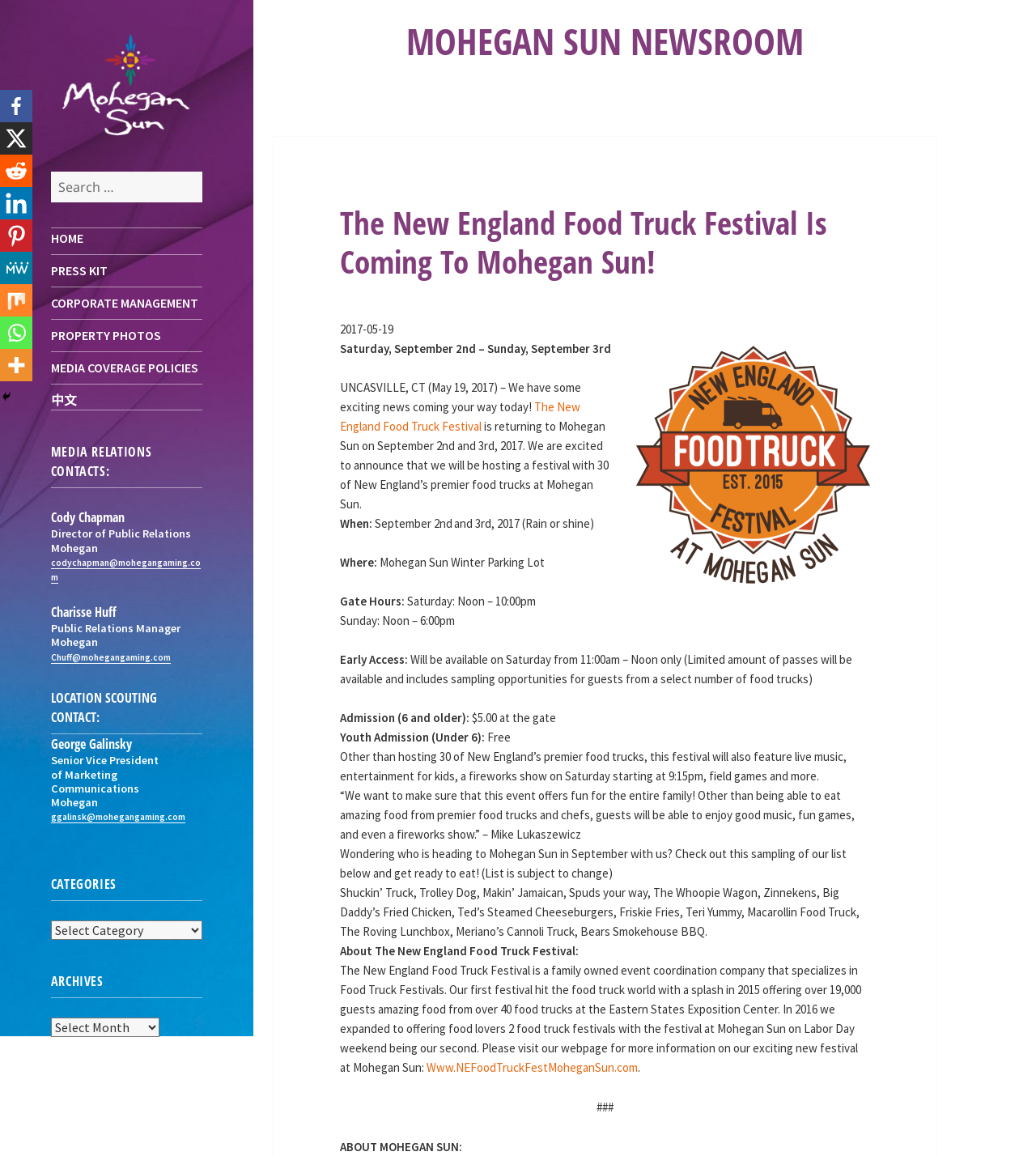Given the element description "Home" in the screenshot, predict the bounding box coordinates of that UI element.

[0.049, 0.199, 0.08, 0.213]